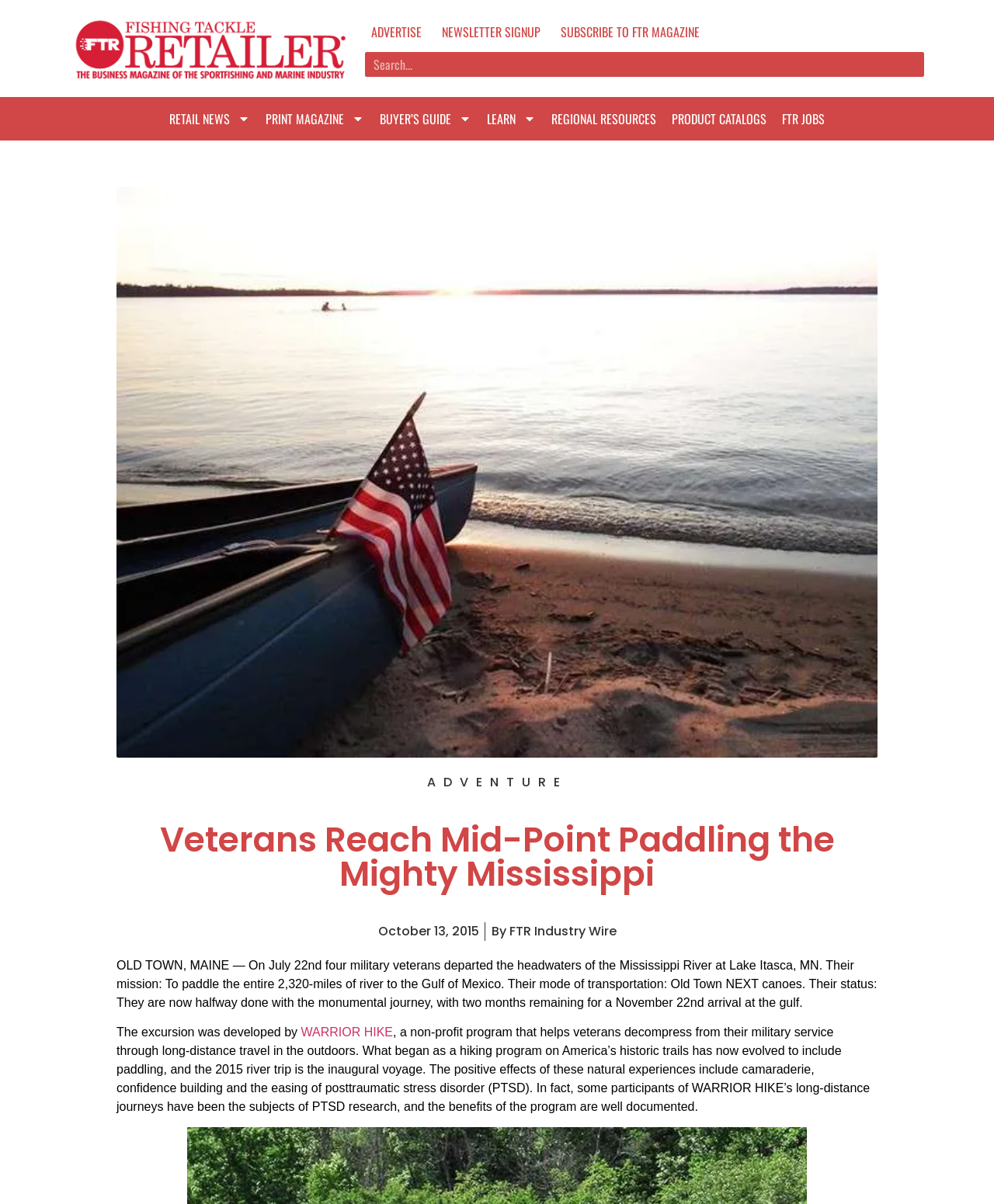When is the expected arrival date at the Gulf of Mexico?
Answer the question with detailed information derived from the image.

I found the answer by reading the article, which states that the veterans expect to arrive at the Gulf of Mexico on November 22nd, after completing their two-month journey.